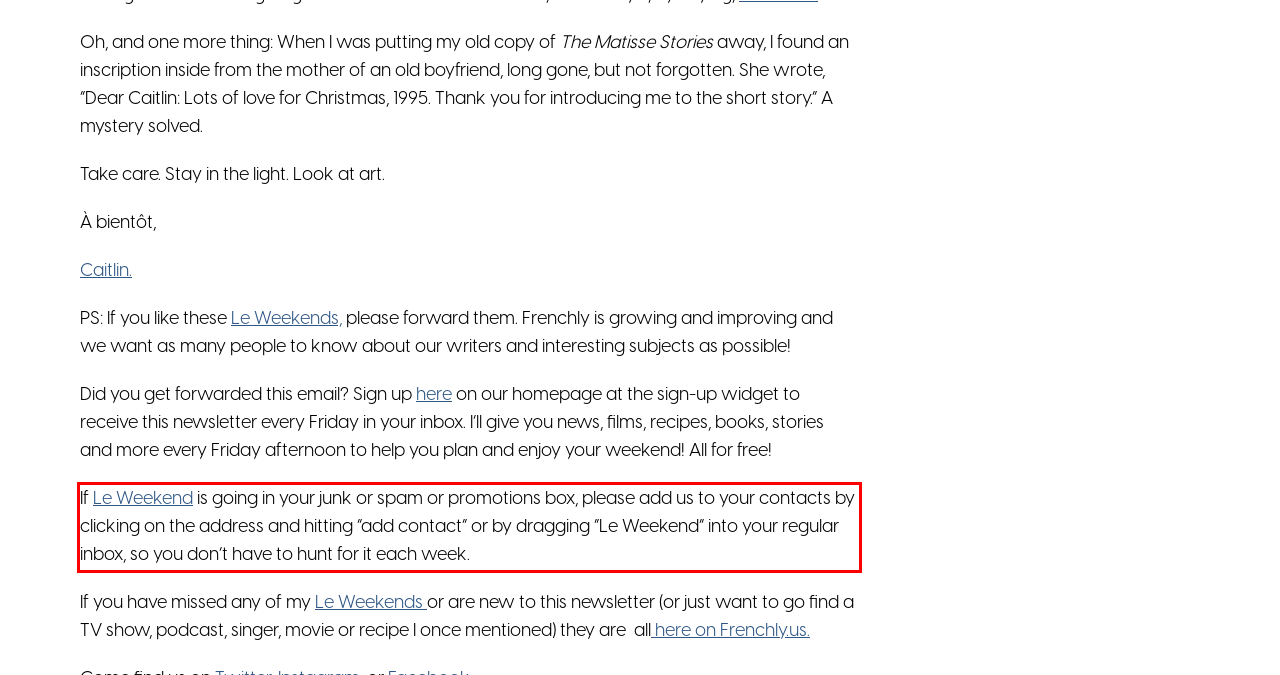In the screenshot of the webpage, find the red bounding box and perform OCR to obtain the text content restricted within this red bounding box.

If Le Weekend is going in your junk or spam or promotions box, please add us to your contacts by clicking on the address and hitting “add contact” or by dragging “Le Weekend” into your regular inbox, so you don’t have to hunt for it each week.